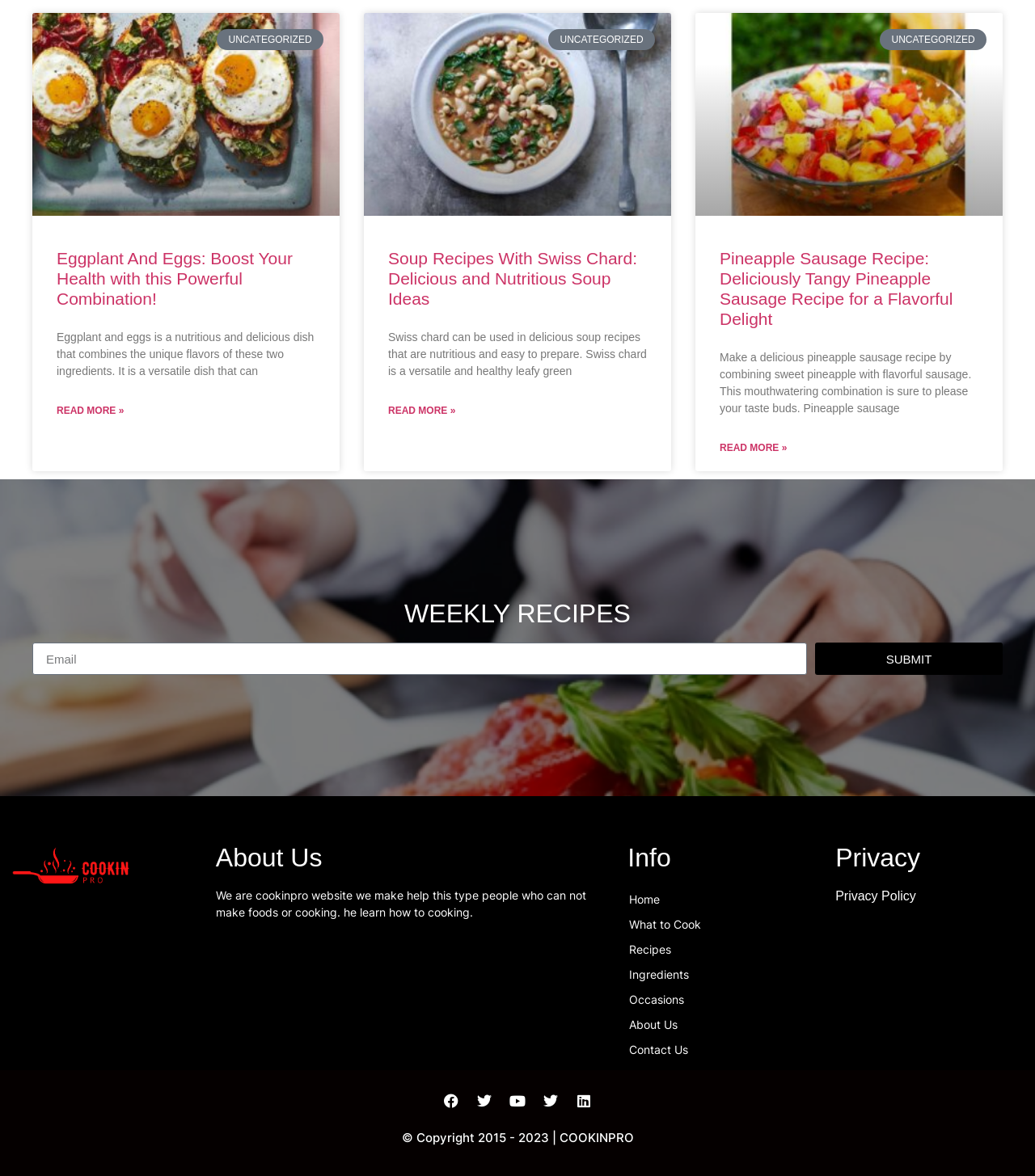What is the purpose of the website? Based on the screenshot, please respond with a single word or phrase.

To help people learn cooking